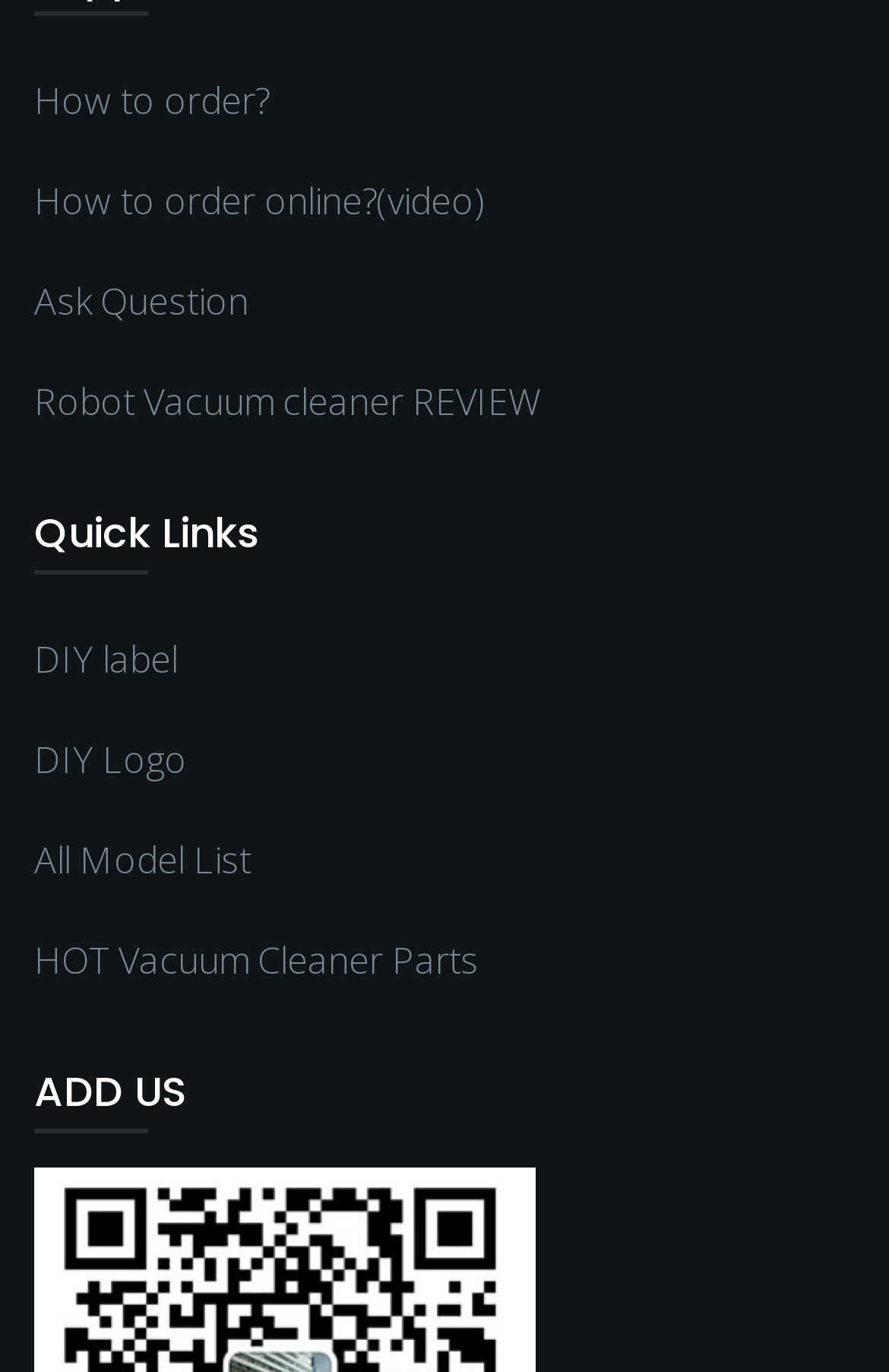Provide the bounding box coordinates of the area you need to click to execute the following instruction: "Read a review of a robot vacuum cleaner".

[0.038, 0.257, 0.608, 0.33]